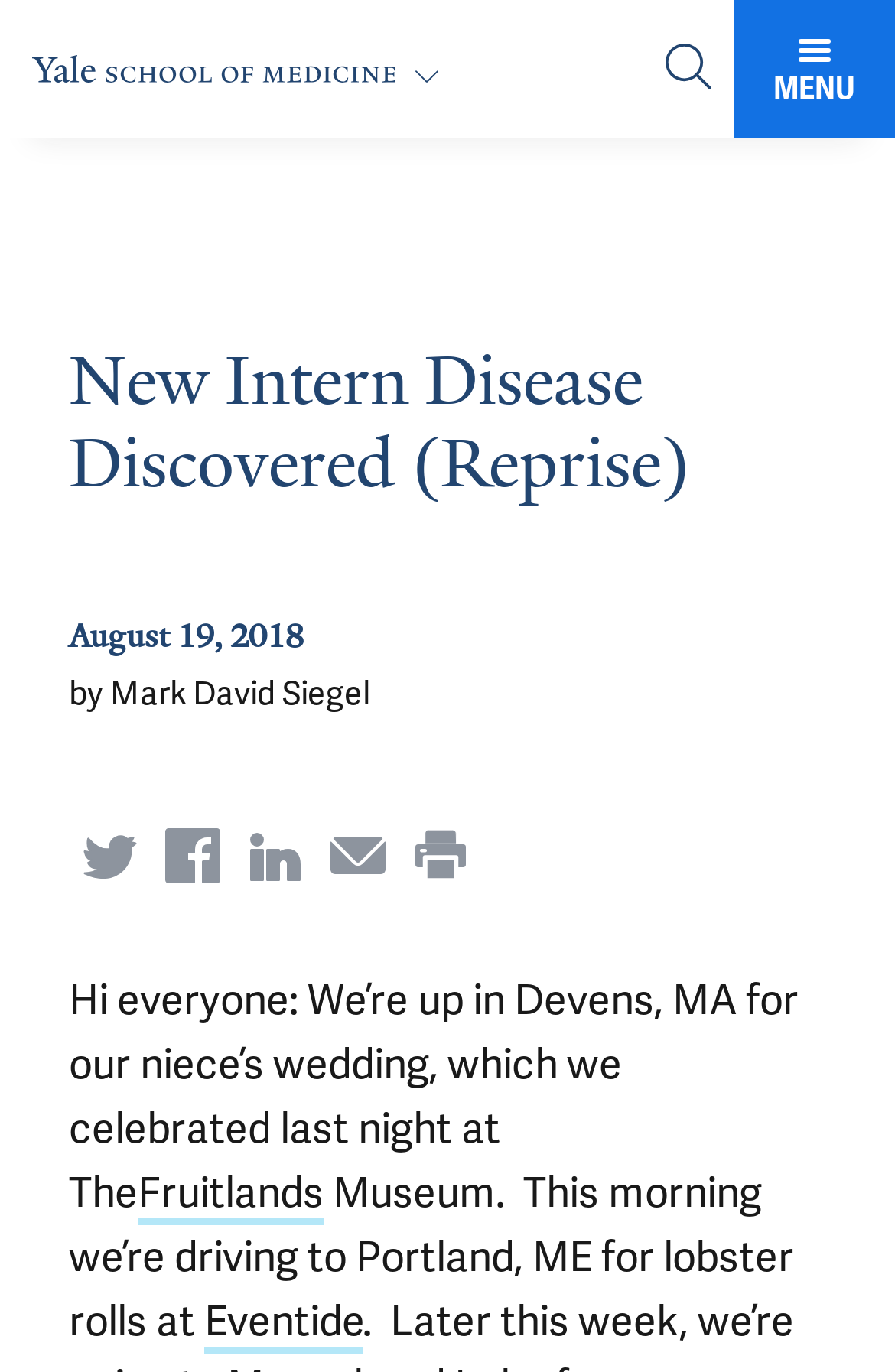Indicate the bounding box coordinates of the element that needs to be clicked to satisfy the following instruction: "Perform search". The coordinates should be four float numbers between 0 and 1, i.e., [left, top, right, bottom].

[0.744, 0.031, 0.795, 0.069]